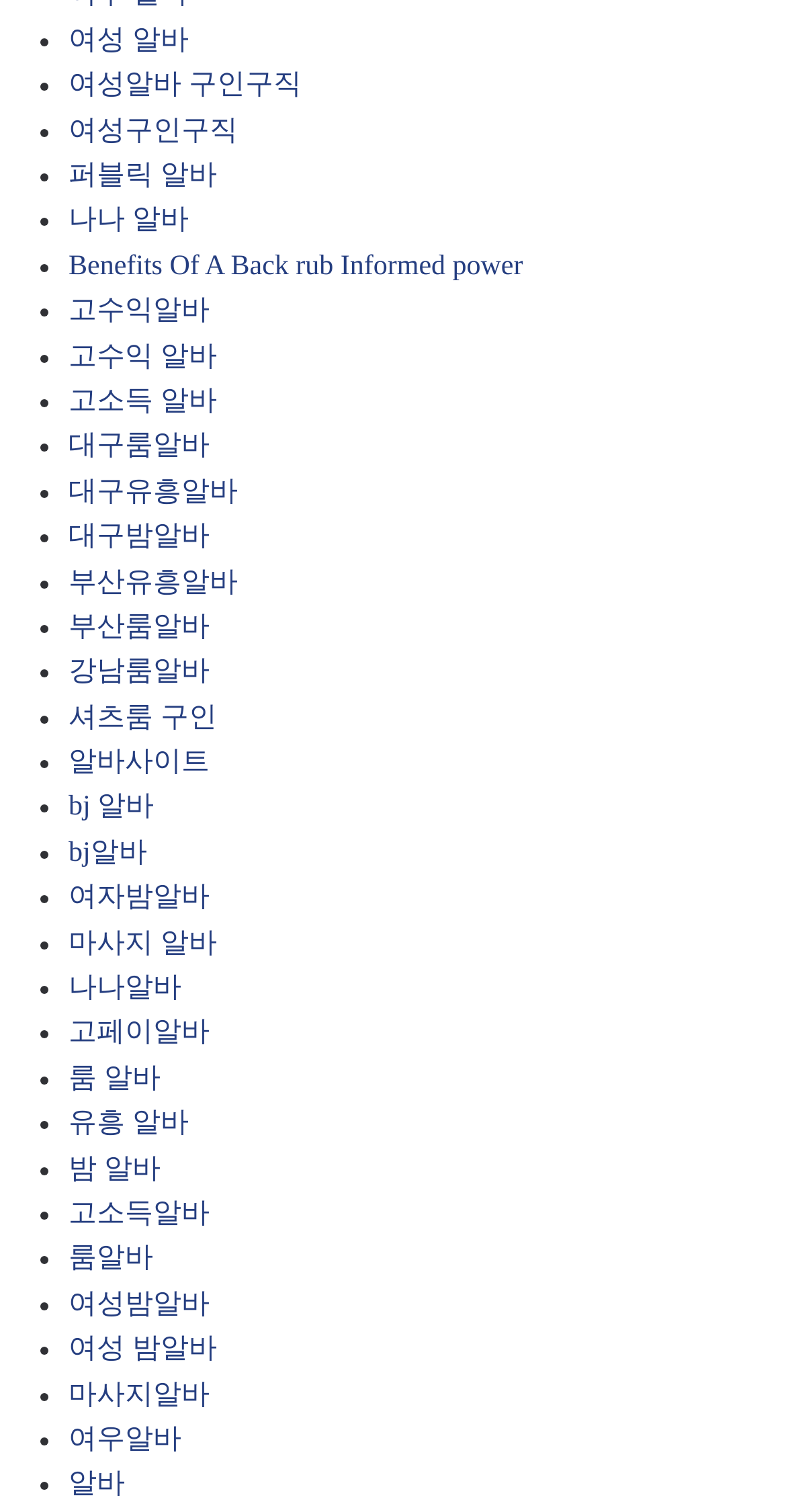Please find the bounding box coordinates of the element that you should click to achieve the following instruction: "Read 'Unraveling Hassan Sheheryar Yasin'S College Life'". The coordinates should be presented as four float numbers between 0 and 1: [left, top, right, bottom].

None